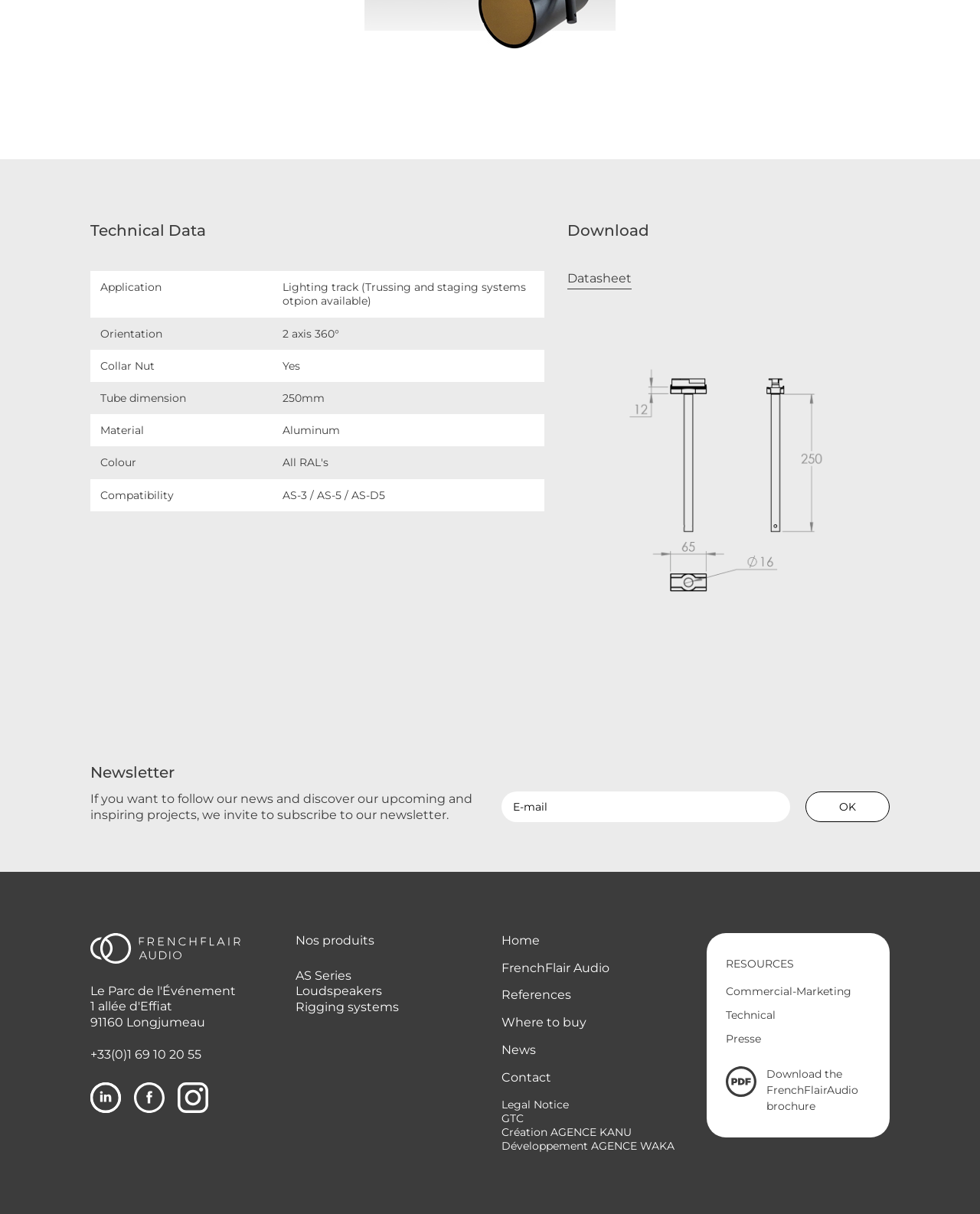Identify the bounding box for the UI element specified in this description: "Download the FrenchFlairAudio brochure". The coordinates must be four float numbers between 0 and 1, formatted as [left, top, right, bottom].

[0.741, 0.878, 0.888, 0.918]